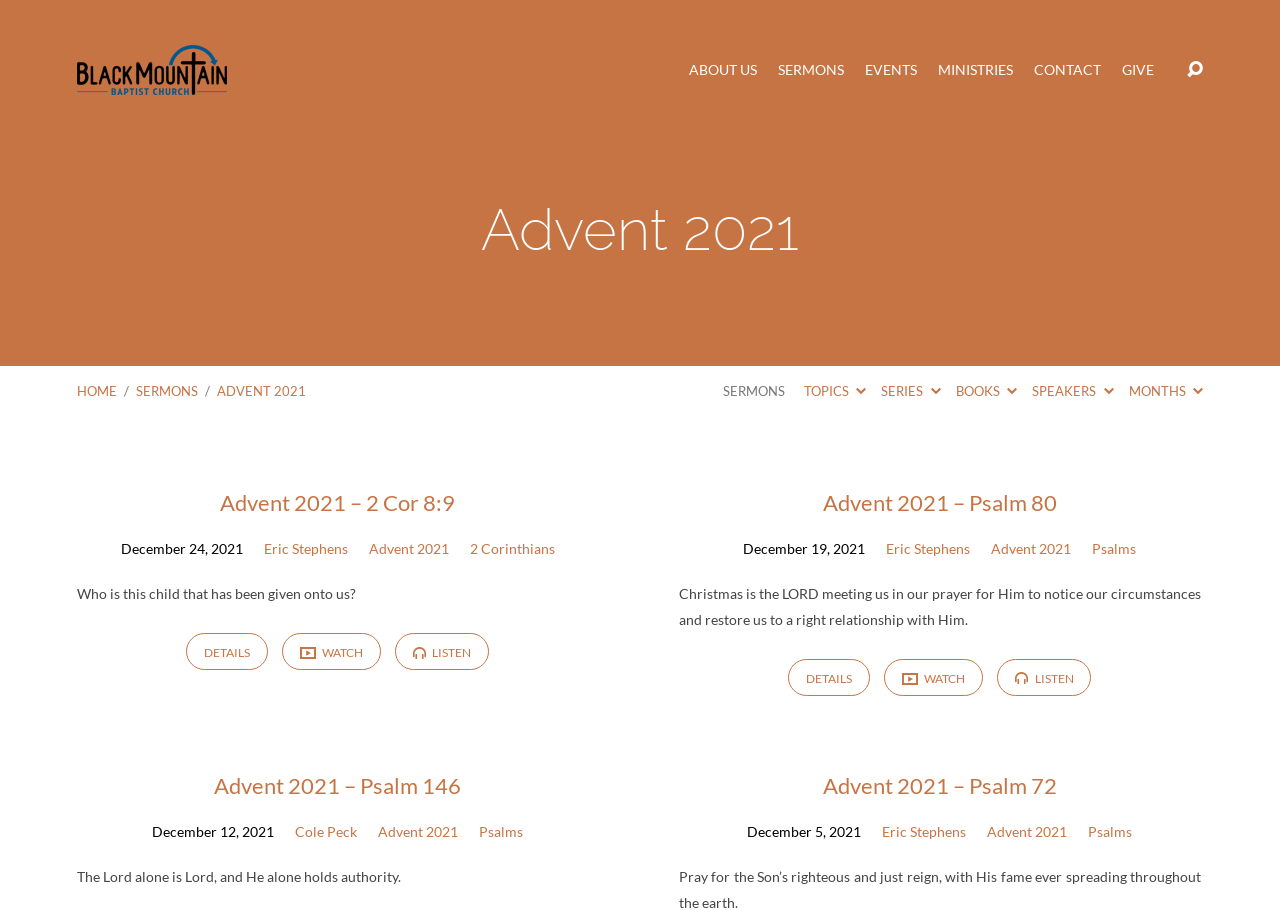Identify the bounding box coordinates of the specific part of the webpage to click to complete this instruction: "visit the website of ISMB15".

None